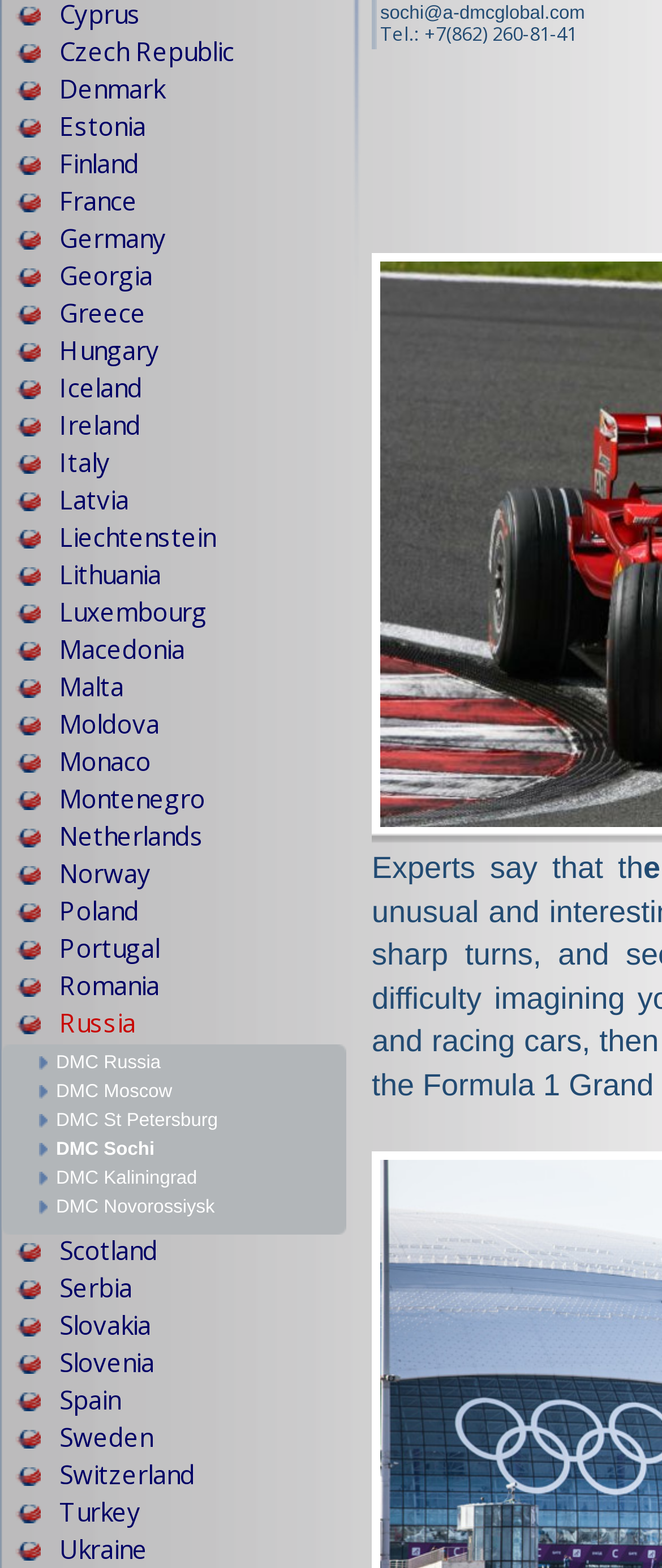Utilize the details in the image to give a detailed response to the question: How many countries are listed?

I counted the number of StaticText elements with country names, starting from 'Czech Republic' to 'Ukraine', and found 30 countries listed.